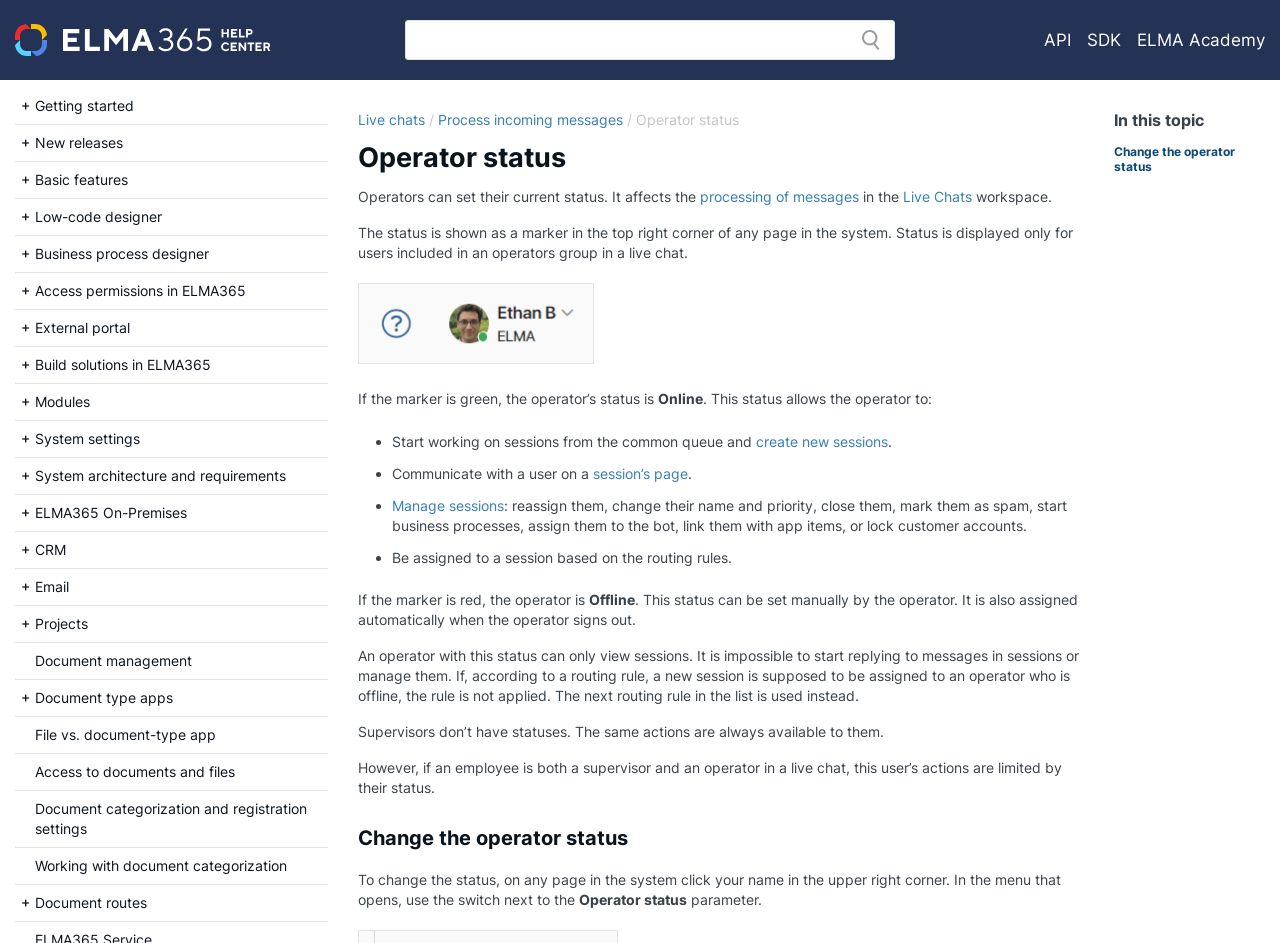Using the format (top-left x, top-left y, bottom-right x, bottom-right y), provide the bounding box coordinates for the described UI element. All values should be floating point numbers between 0 and 1: Bahrain Visa for Montenegro

None